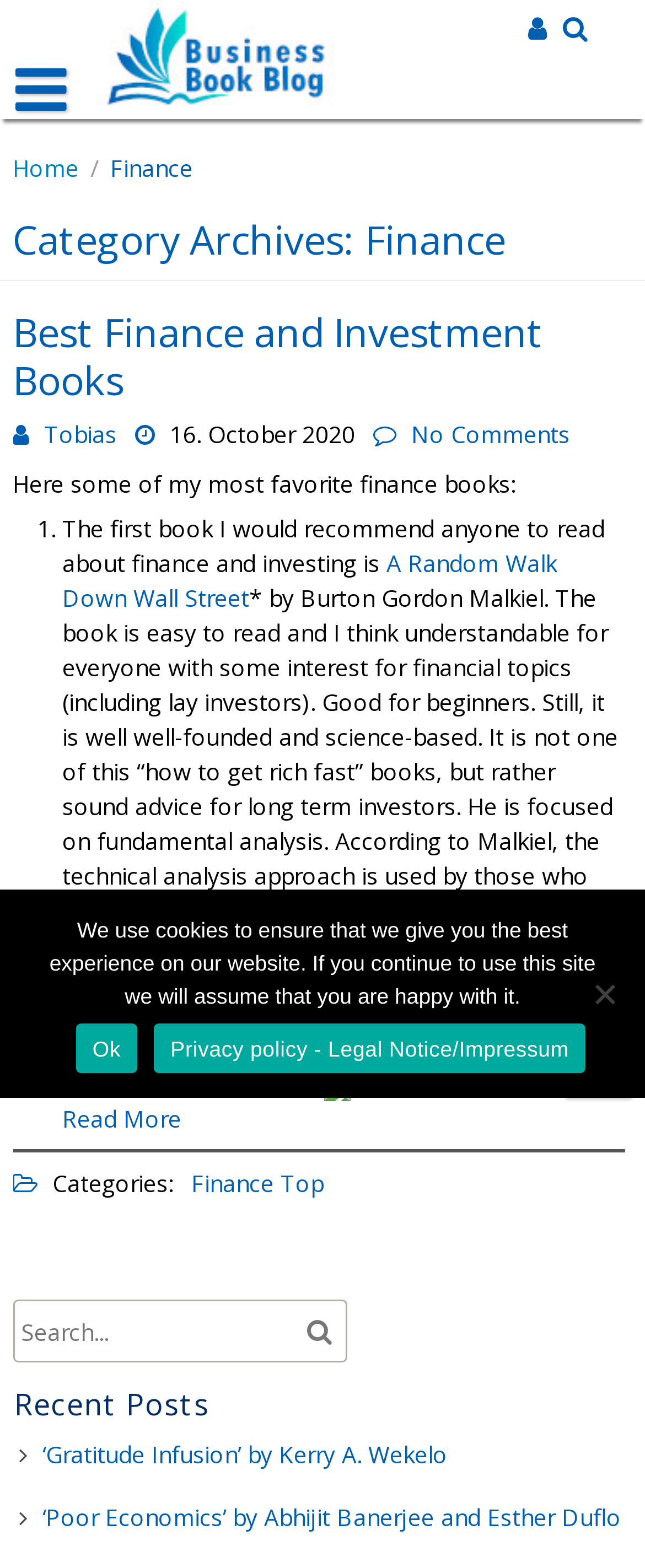Identify the bounding box coordinates of the specific part of the webpage to click to complete this instruction: "Visit the 'Recent Posts' section".

[0.02, 0.885, 0.338, 0.909]